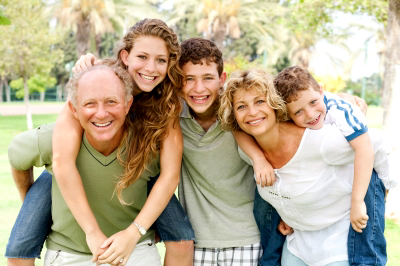What is the atmosphere in the image?
Please provide a single word or phrase as your answer based on the image.

Vibrant and inviting